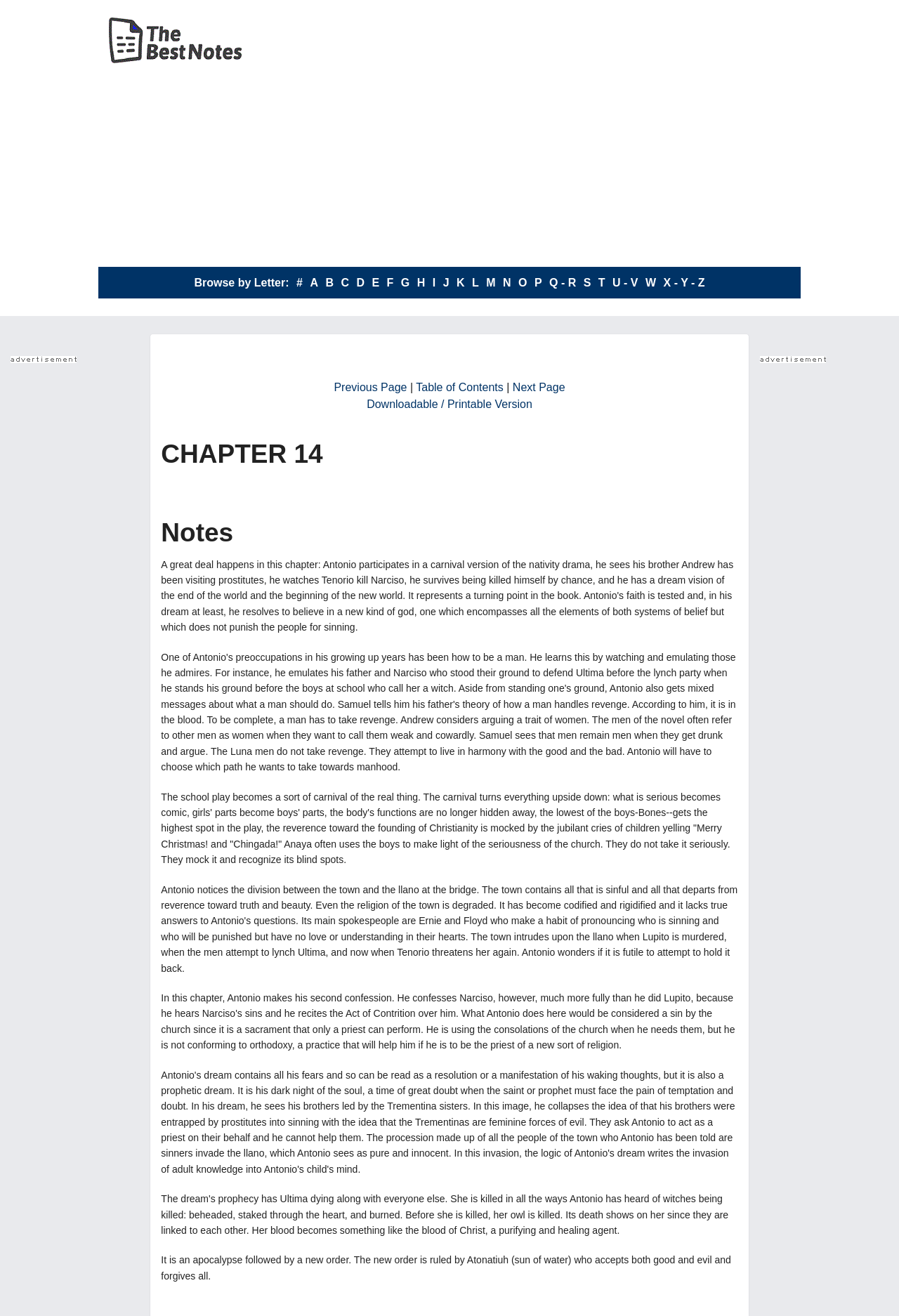Refer to the image and provide a thorough answer to this question:
What is the topic of the text below the heading 'Notes'?

I analyzed the text below the heading 'Notes' and identified that it discusses the school play and its relation to Christianity, specifically how the boys mock the seriousness of the church.